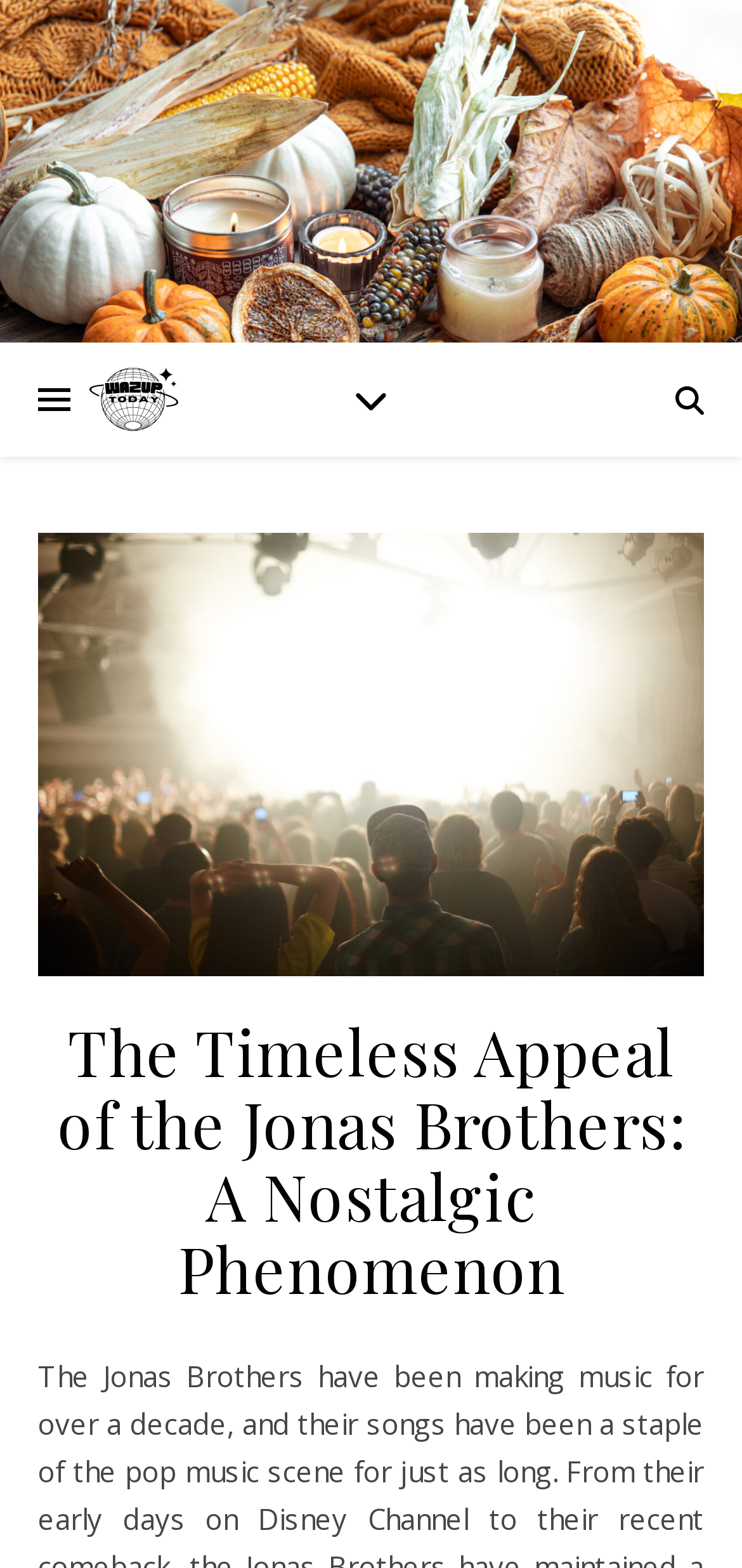Describe every aspect of the webpage in a detailed manner.

The webpage is about the Jonas Brothers, with a focus on their timeless appeal and nostalgic phenomenon. At the top of the page, there is a header section that spans the entire width, containing the title "The Timeless Appeal of the Jonas Brothers: A Nostalgic Phenomenon". 

On the left side of the page, there is a sidebar that takes up about 5% of the page's width, situated near the top. Below the sidebar, there is a link to the website "wazuptoday.com" that spans the entire width of the page. 

On the right side of the page, there is a search bar that takes up about 4% of the page's width, situated near the top. Next to the search bar, there is a mobile menu that takes up about 12% of the page's width. 

In the middle of the page, there is an image related to the website "wazuptoday.com", which is about 15% of the page's width and situated near the top.